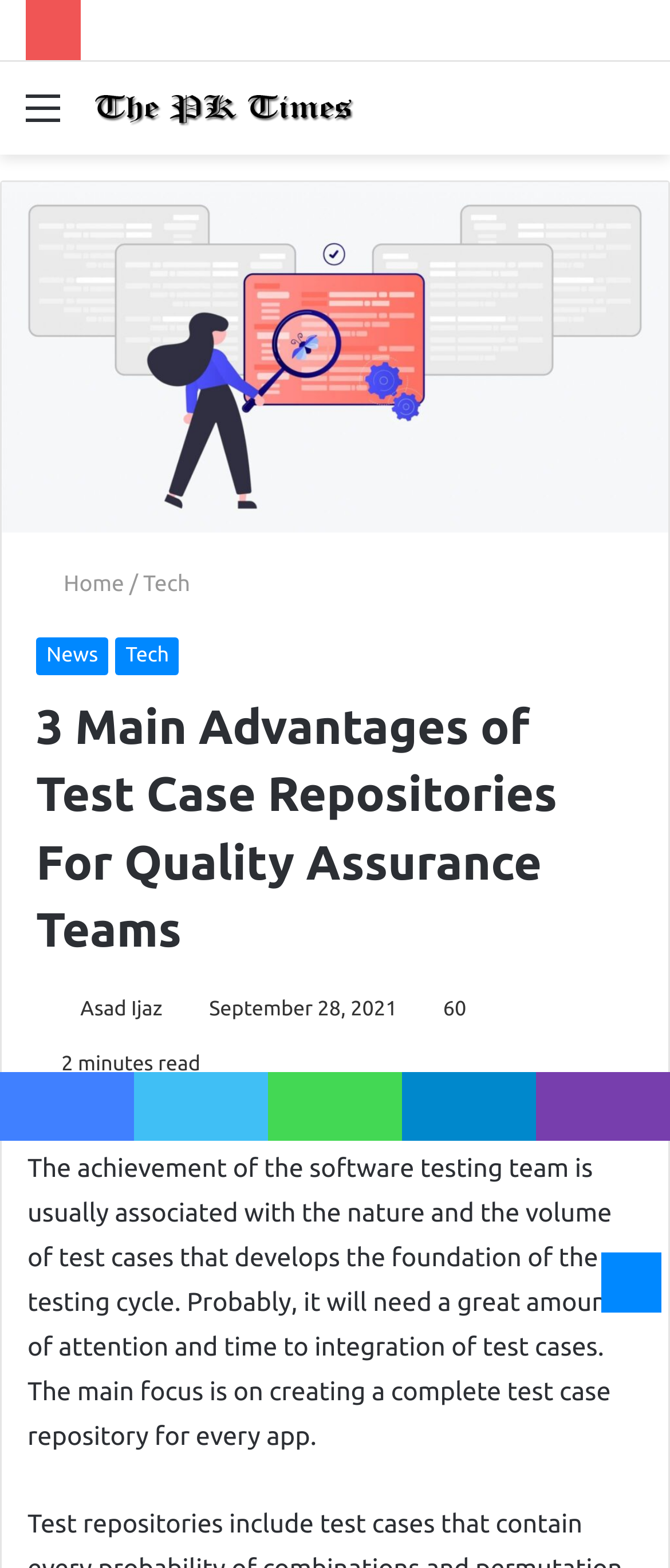What is the name of the website?
Based on the image, provide a one-word or brief-phrase response.

The PK Times